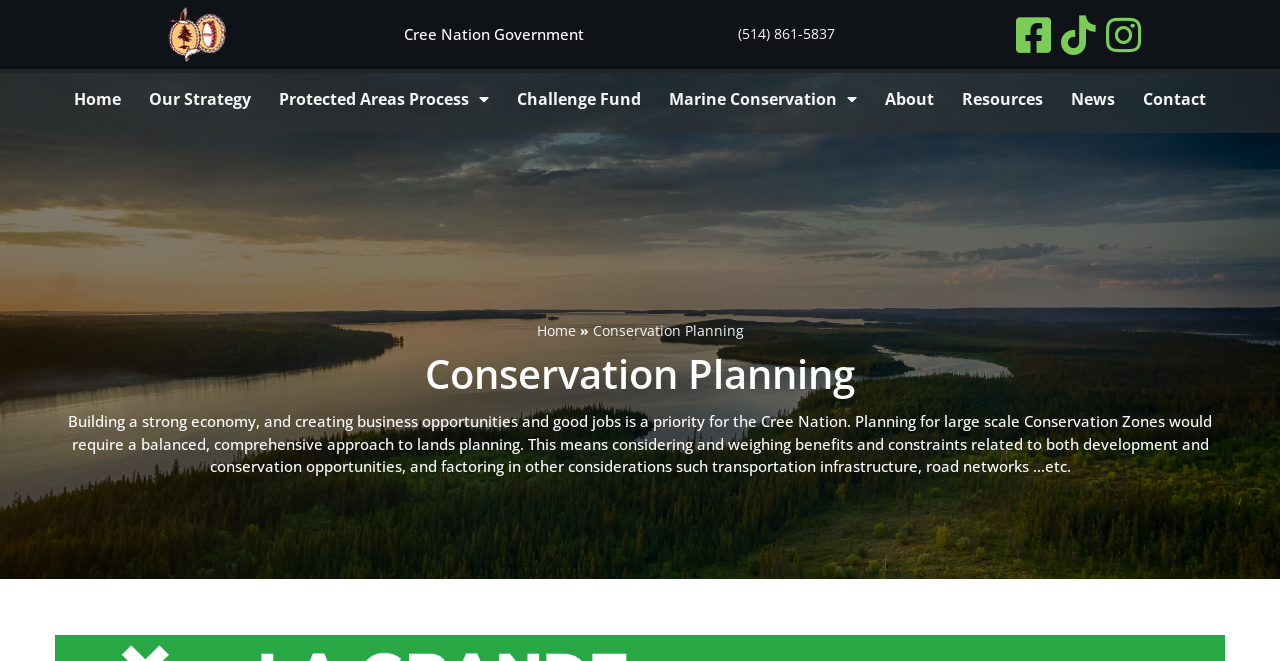Extract the bounding box of the UI element described as: "Protected Areas Process".

[0.209, 0.121, 0.391, 0.179]